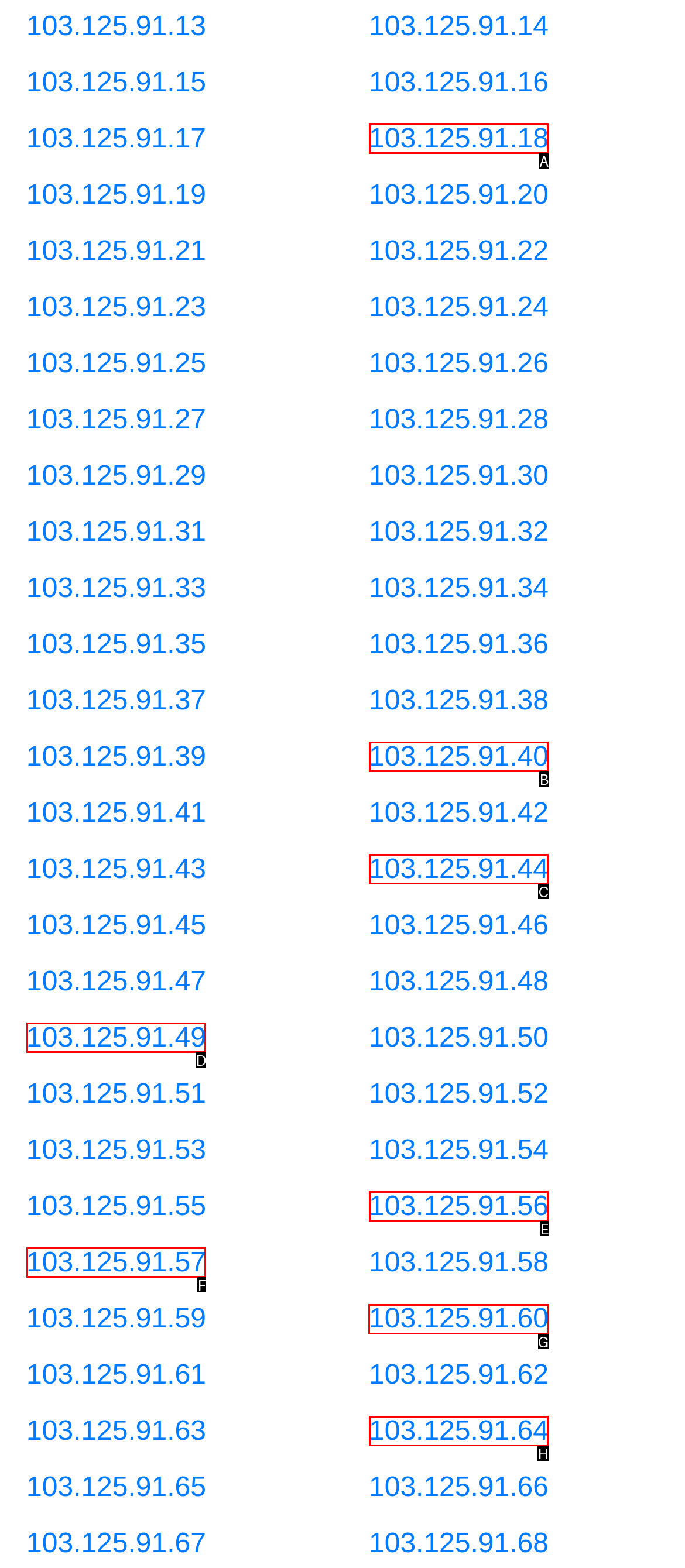Select the HTML element that needs to be clicked to perform the task: open 103.125.91.60. Reply with the letter of the chosen option.

G